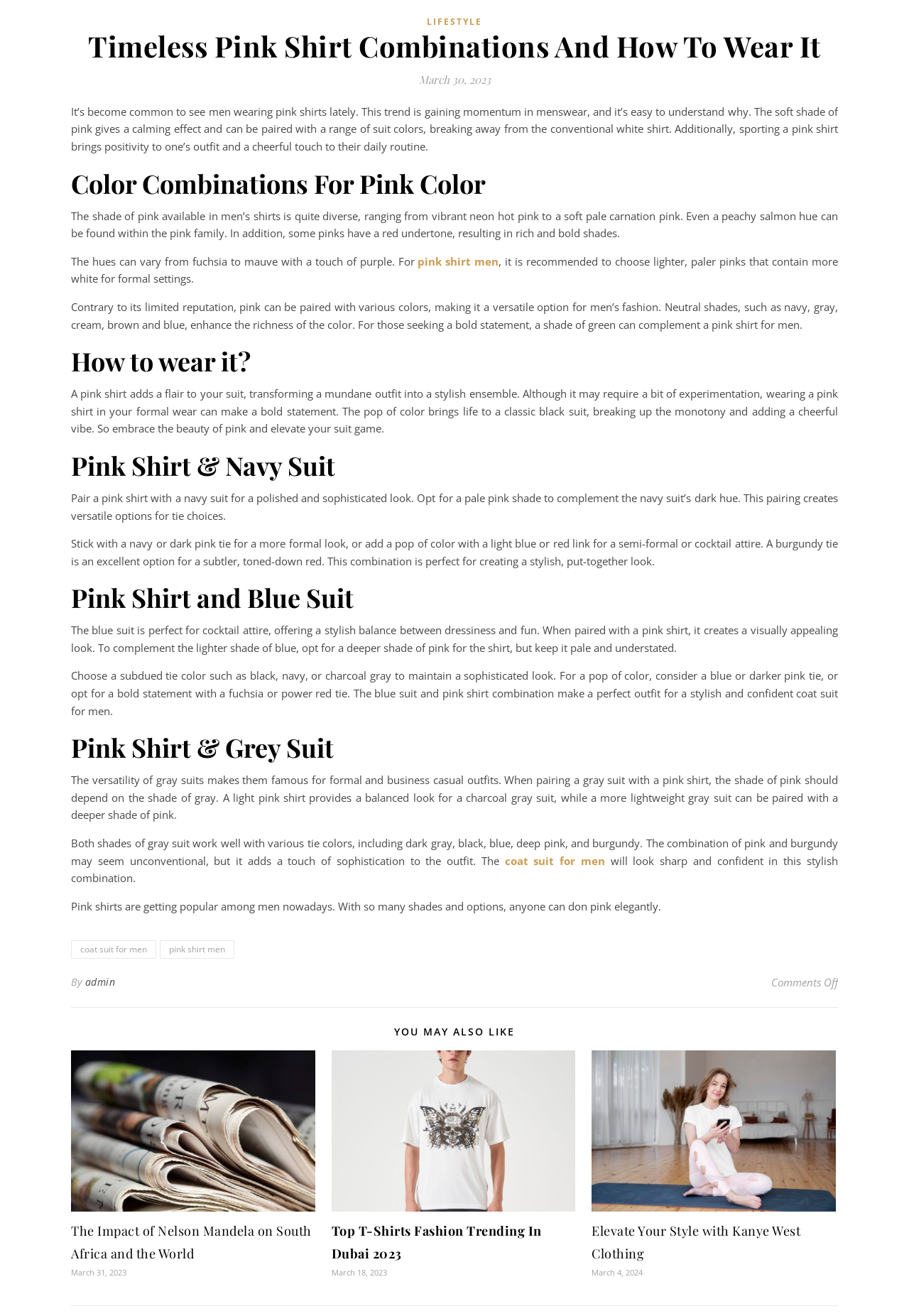Please find the bounding box coordinates of the element that must be clicked to perform the given instruction: "Explore the article 'Elevate Your Style with Kanye West Clothing'". The coordinates should be four float numbers from 0 to 1, i.e., [left, top, right, bottom].

[0.651, 0.929, 0.881, 0.959]